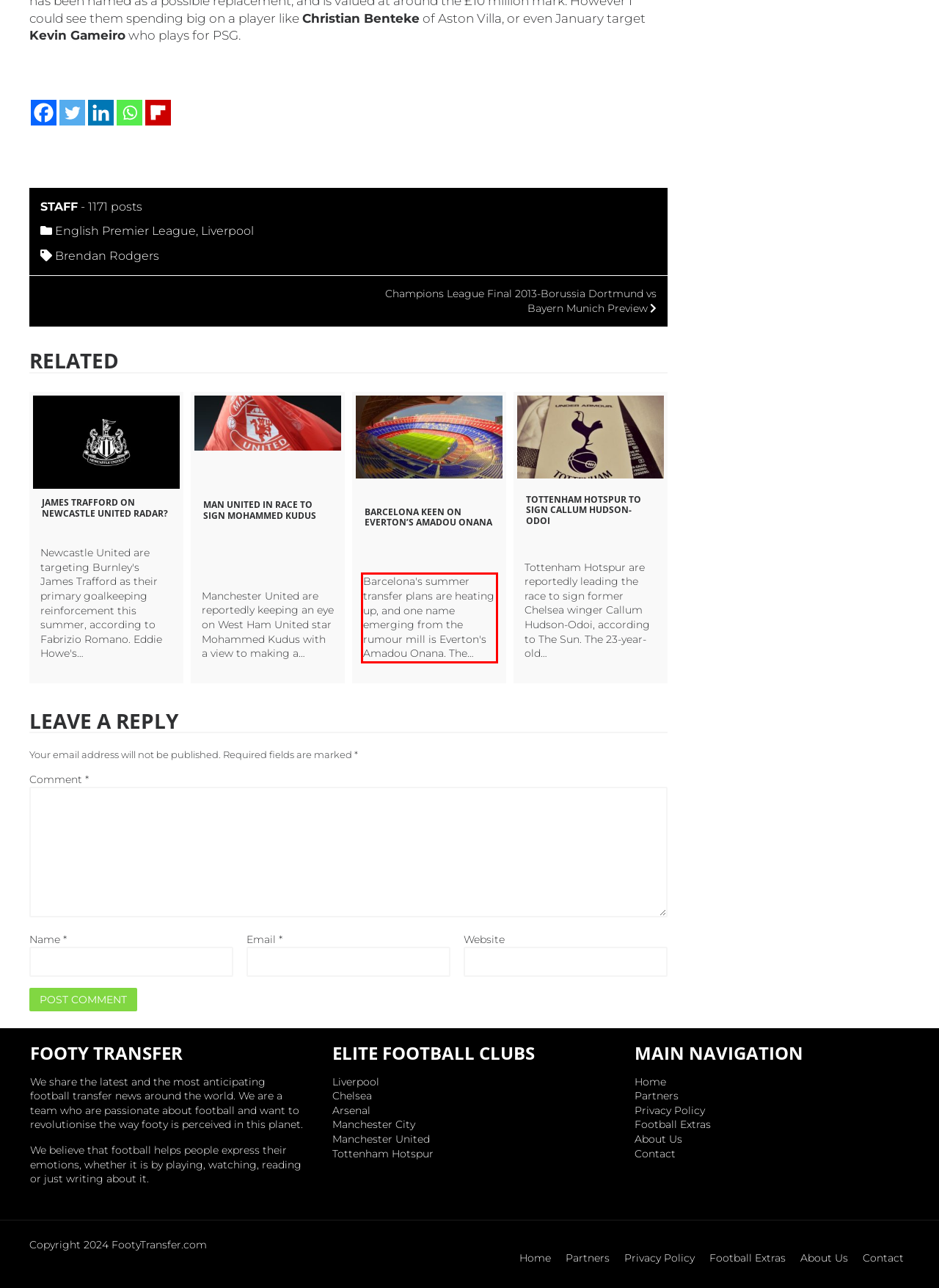You are presented with a webpage screenshot featuring a red bounding box. Perform OCR on the text inside the red bounding box and extract the content.

Barcelona's summer transfer plans are heating up, and one name emerging from the rumour mill is Everton's Amadou Onana. The…